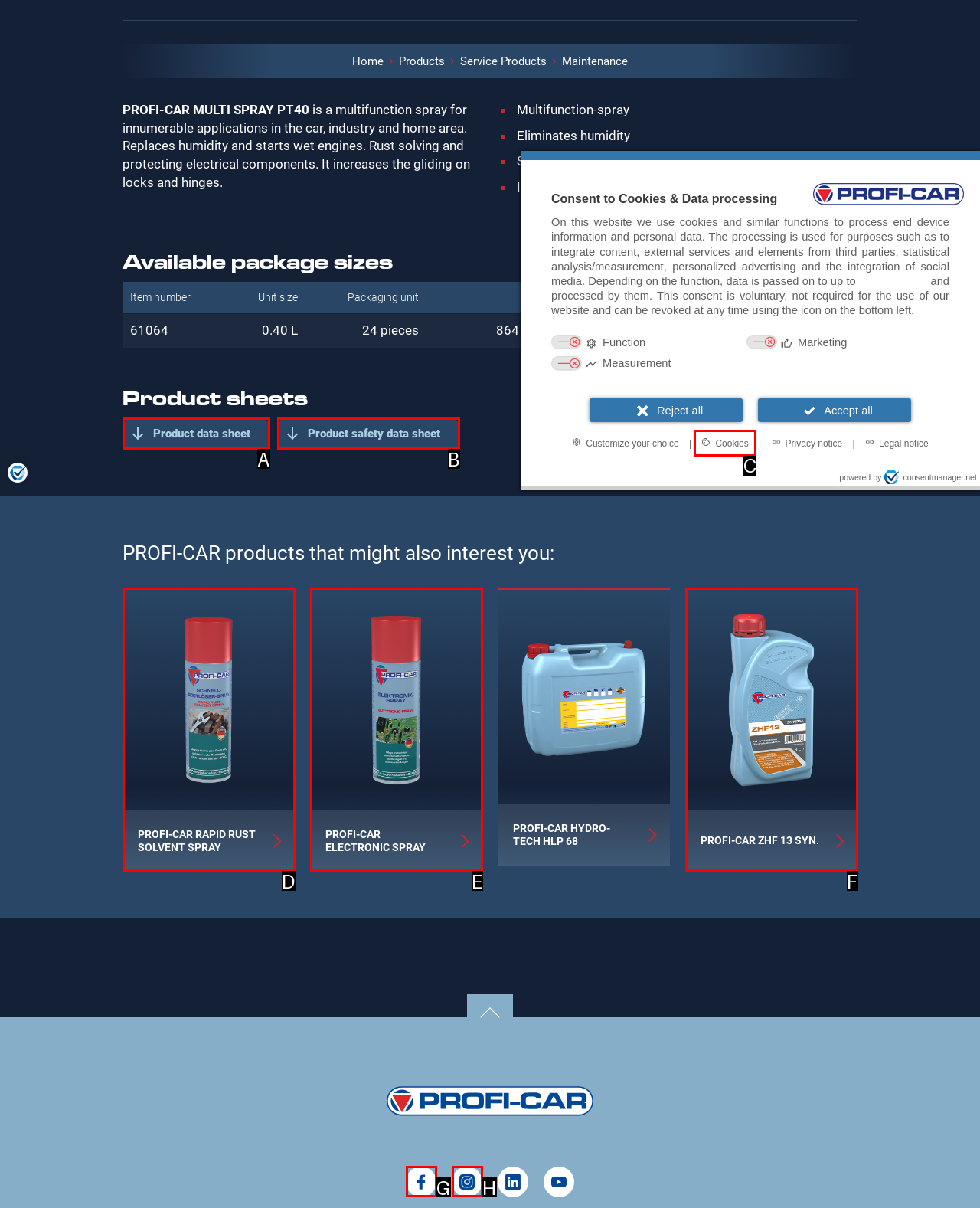Tell me which option best matches the description: PROFI-CAR ZHF 13 syn.
Answer with the option's letter from the given choices directly.

F